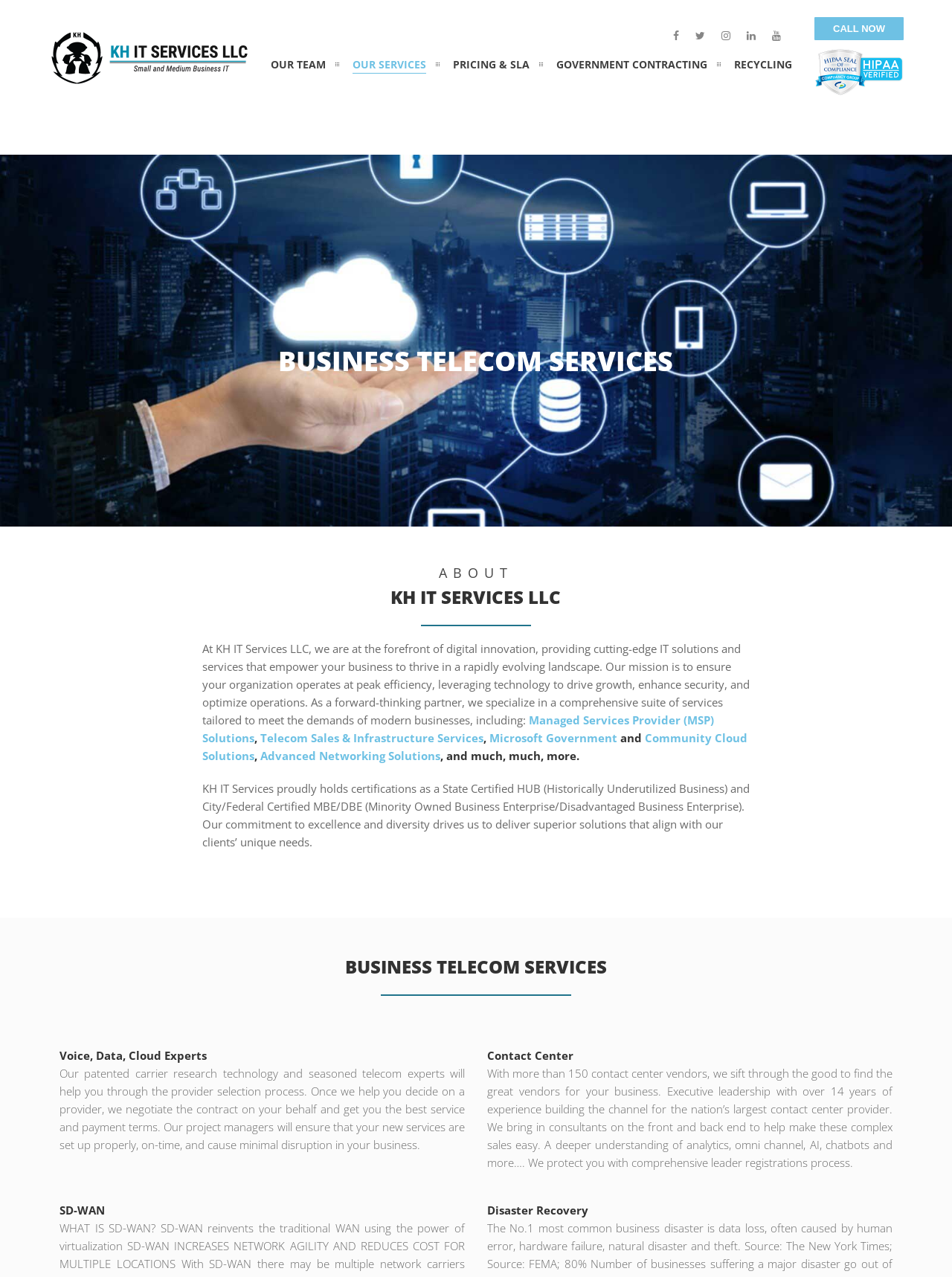Ascertain the bounding box coordinates for the UI element detailed here: "title="KH IT SERVICES LLC"". The coordinates should be provided as [left, top, right, bottom] with each value being a float between 0 and 1.

[0.051, 0.056, 0.263, 0.068]